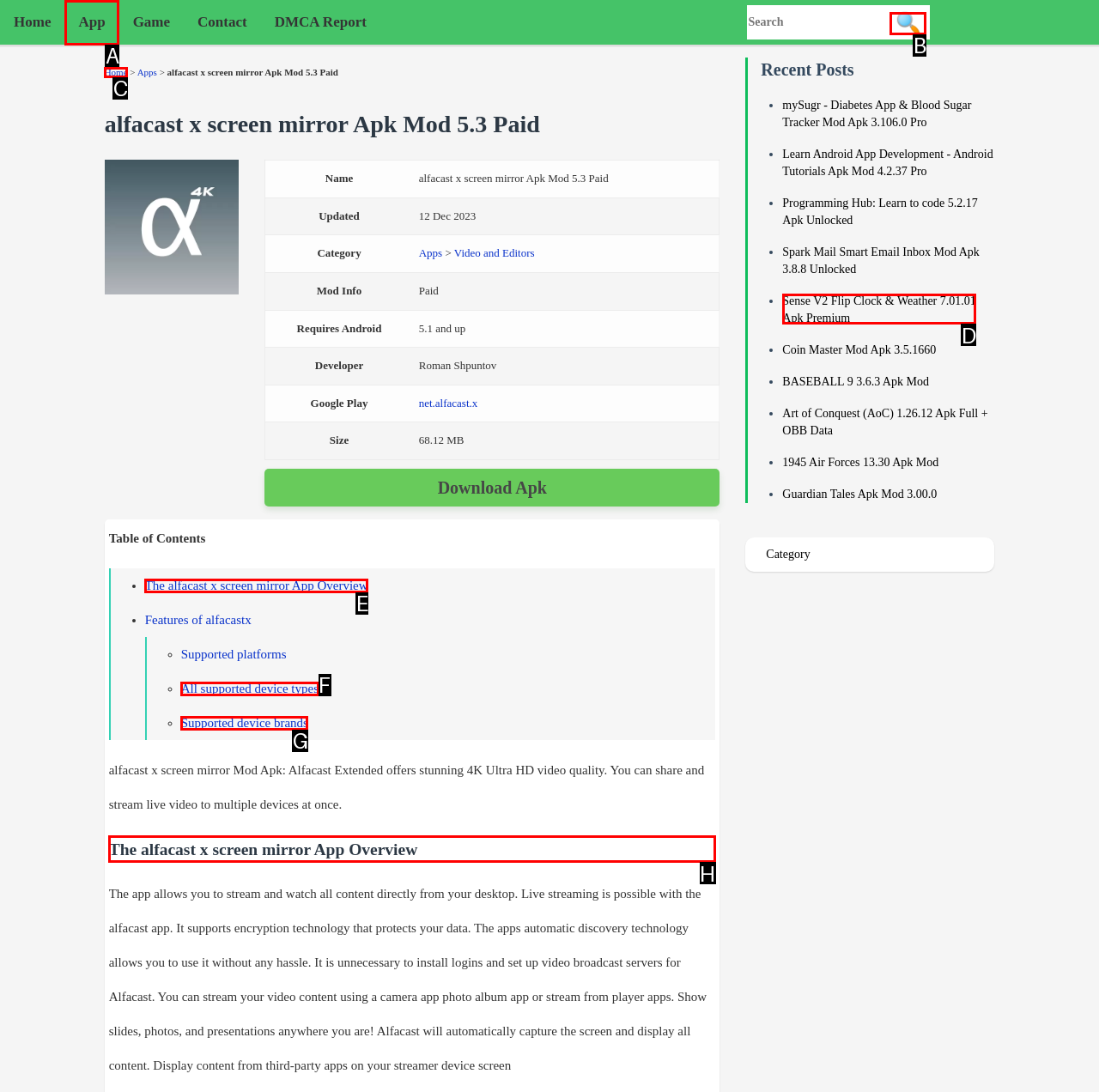Select the appropriate HTML element that needs to be clicked to execute the following task: Read the app overview. Respond with the letter of the option.

H